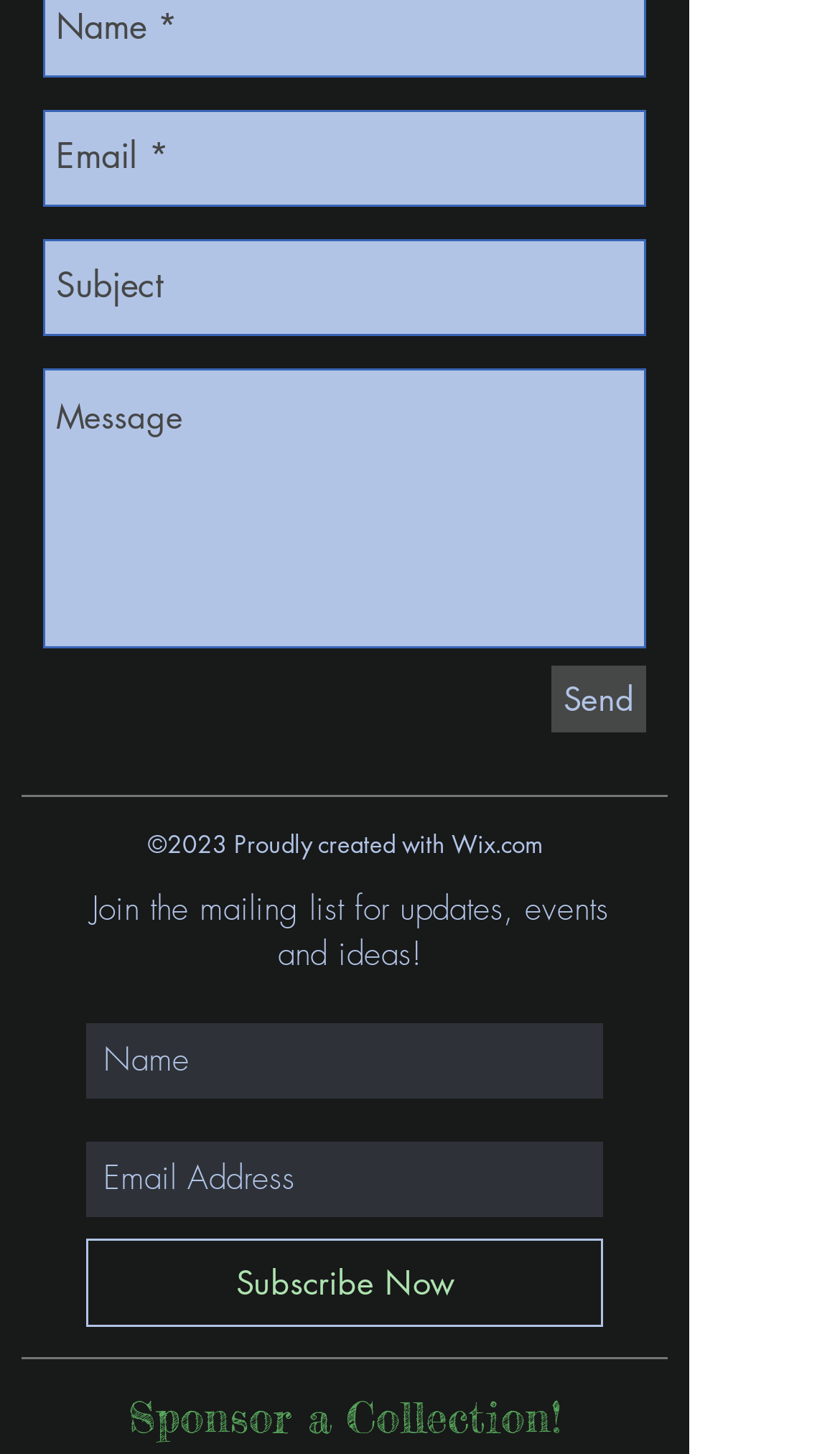Please identify the bounding box coordinates of the area that needs to be clicked to follow this instruction: "Enter email address".

[0.051, 0.076, 0.769, 0.142]